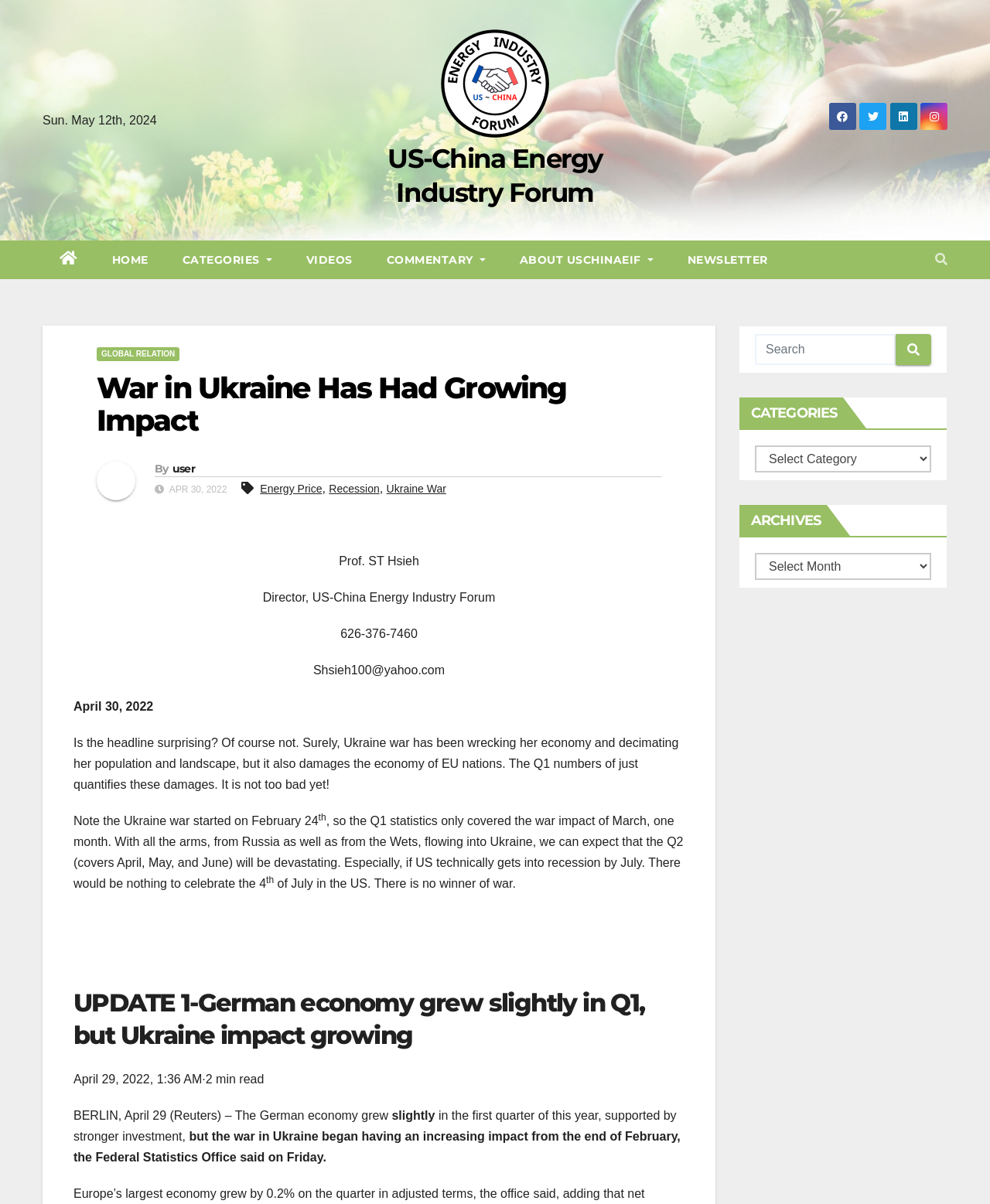Determine the bounding box coordinates for the area that should be clicked to carry out the following instruction: "View the NEWSLETTER".

[0.677, 0.2, 0.793, 0.232]